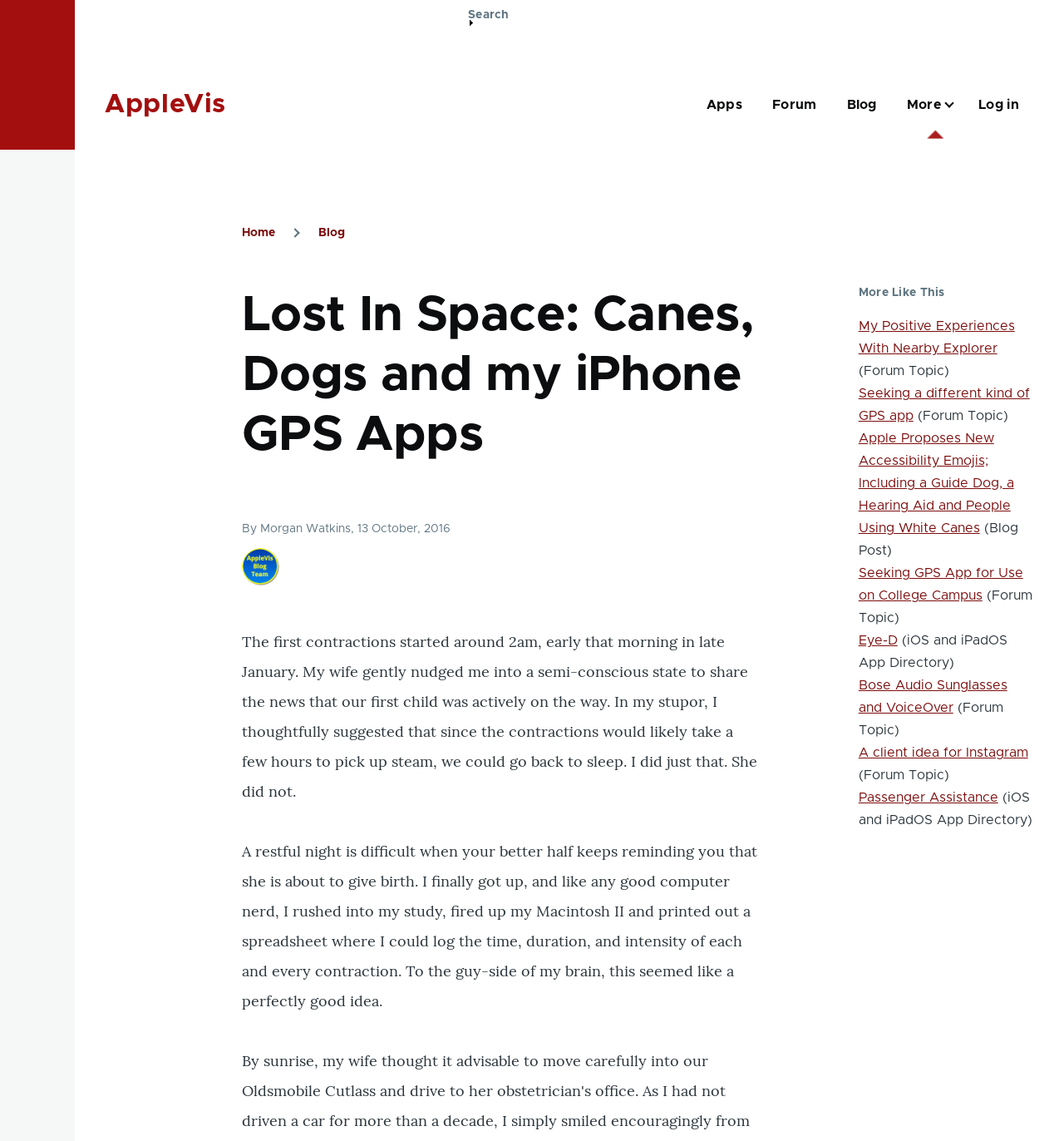Provide the bounding box coordinates of the area you need to click to execute the following instruction: "Log in to the website".

[0.92, 0.056, 0.958, 0.128]